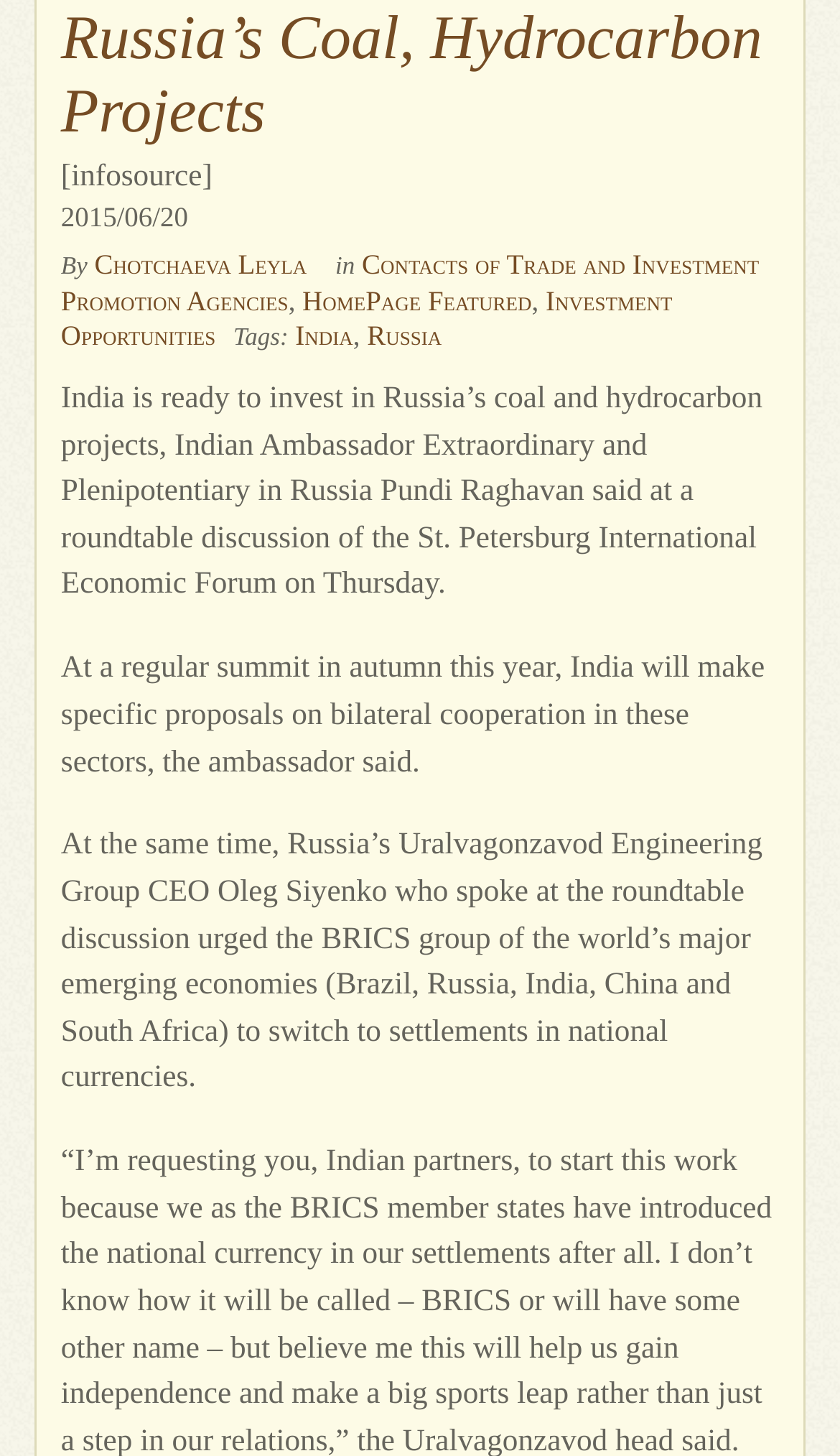Identify the bounding box coordinates for the UI element described as follows: Chotchaeva Leyla. Use the format (top-left x, top-left y, bottom-right x, bottom-right y) and ensure all values are floating point numbers between 0 and 1.

[0.112, 0.17, 0.365, 0.192]